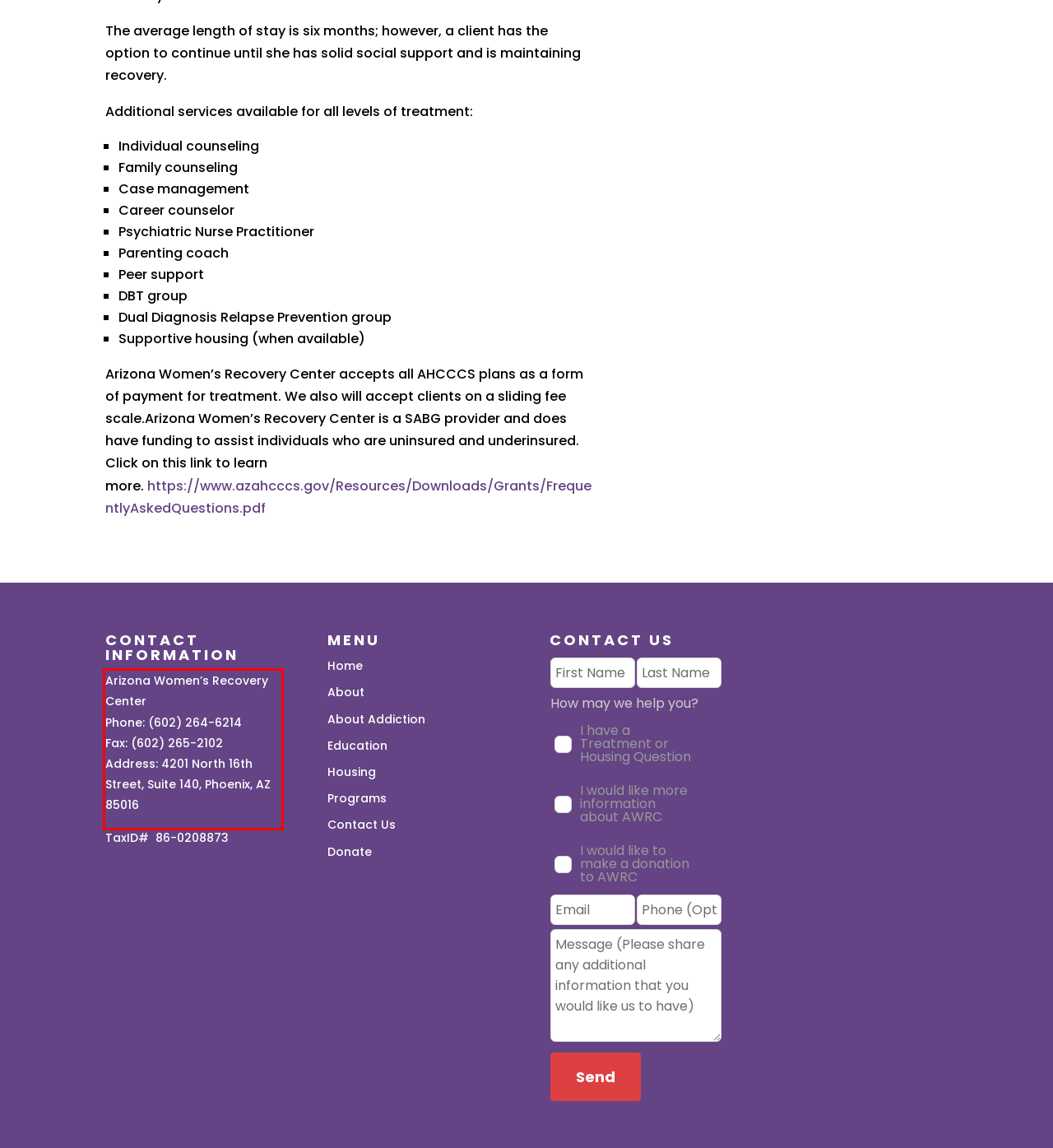Within the provided webpage screenshot, find the red rectangle bounding box and perform OCR to obtain the text content.

Arizona Women’s Recovery Center Phone: (602) 264-6214 Fax: (602) 265-2102 Address: 4201 North 16th Street, Suite 140, Phoenix, AZ 85016